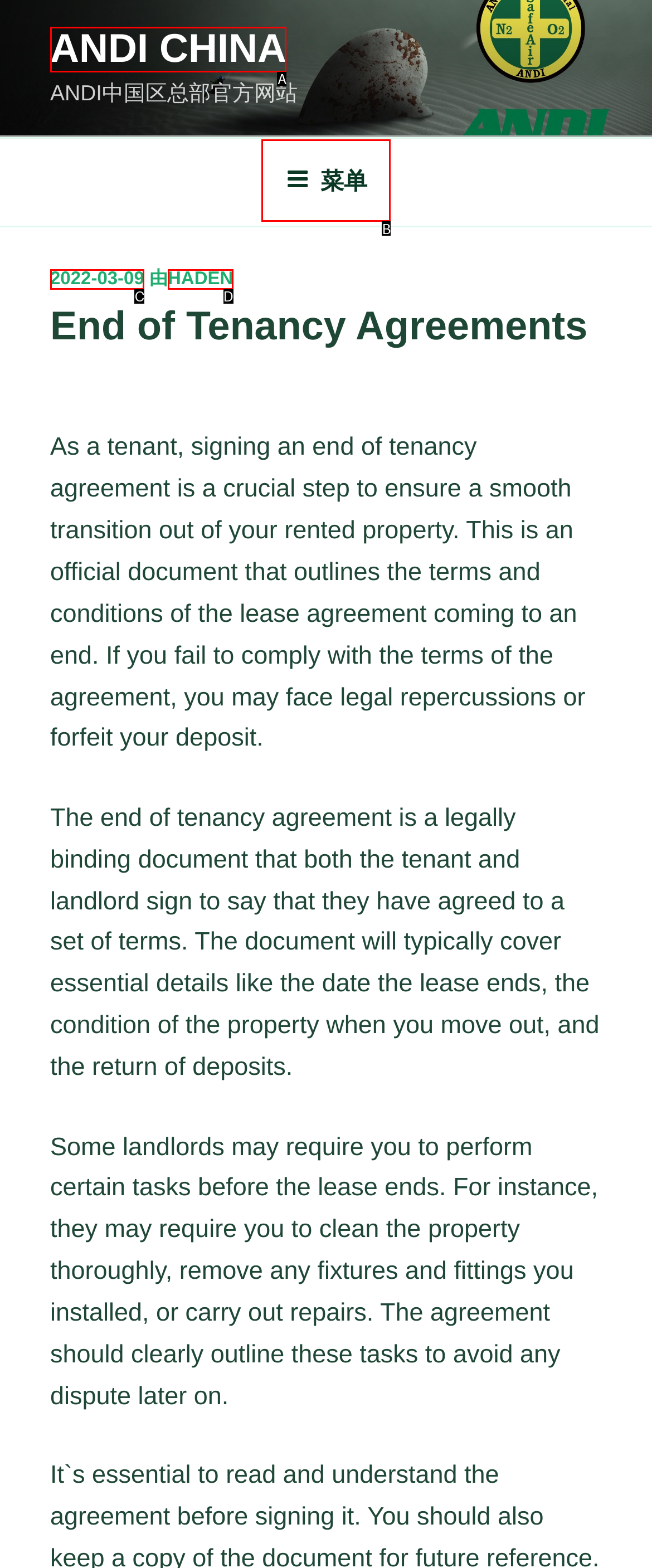From the provided options, pick the HTML element that matches the description: 2022-03-09. Respond with the letter corresponding to your choice.

C